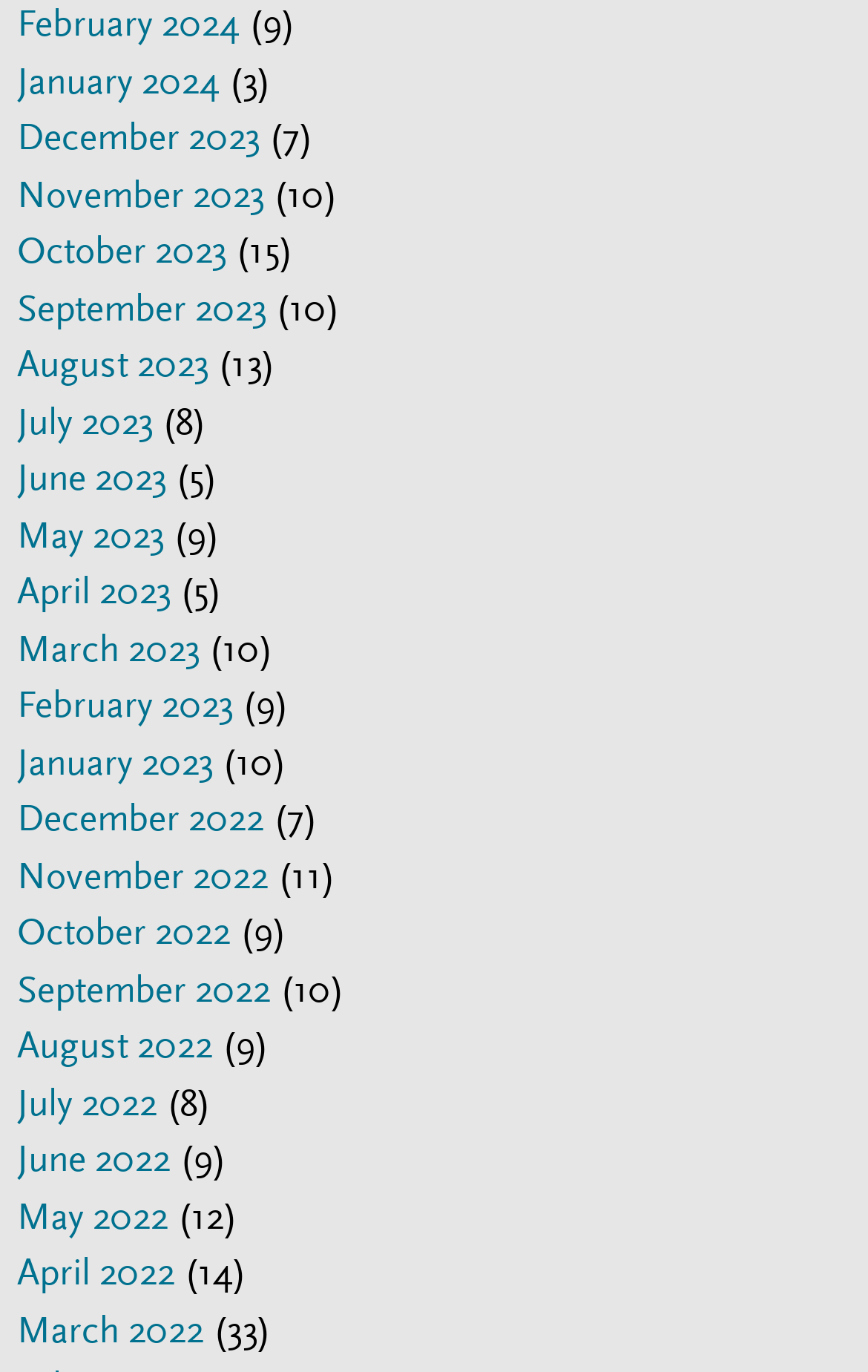Respond to the following question using a concise word or phrase: 
How many months have 10 or more items?

5